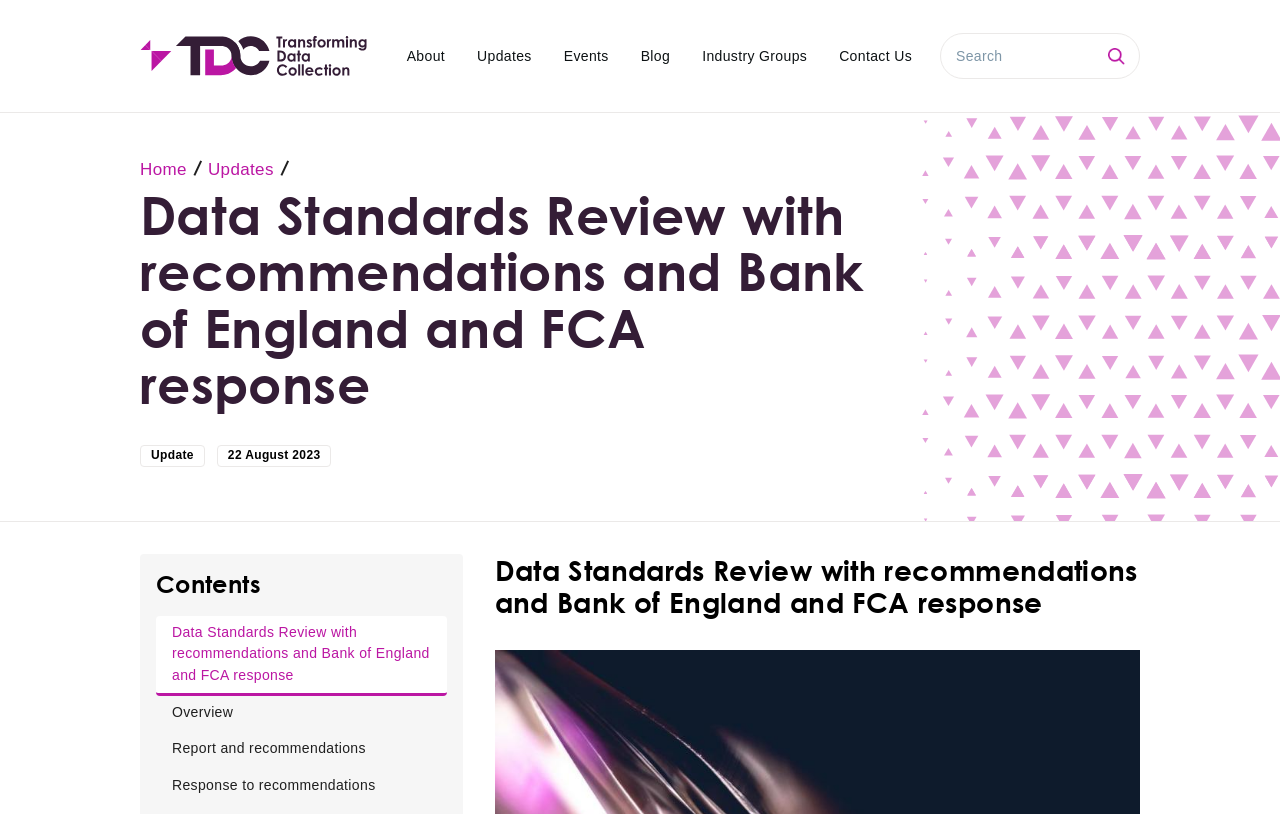What is the title of the main content section?
Please provide a comprehensive answer based on the information in the image.

I found a heading element with the text 'Data Standards Review with recommendations and Bank of England and FCA response' located at [0.109, 0.23, 0.695, 0.506]. This suggests that the title of the main content section is 'Data Standards Review with recommendations and Bank of England and FCA response'.